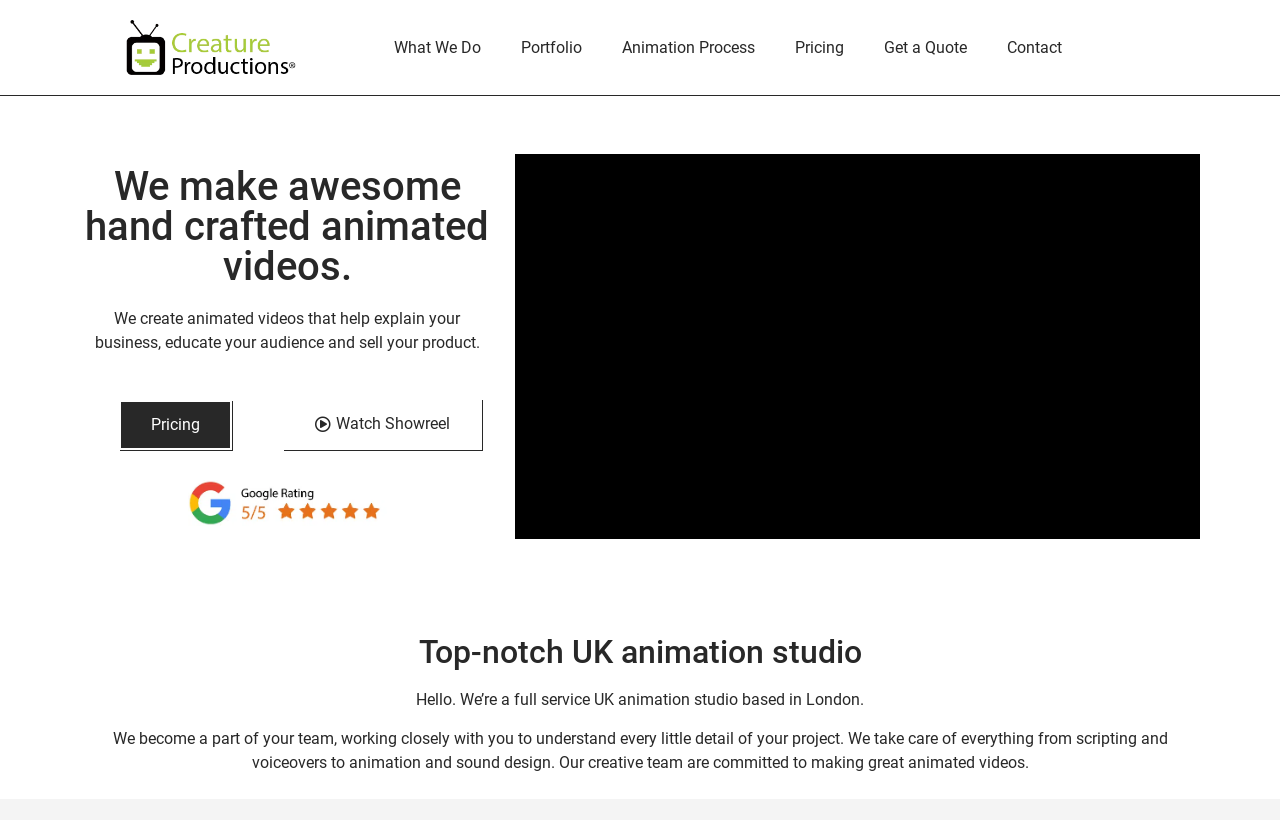Please provide the bounding box coordinates for the element that needs to be clicked to perform the instruction: "Click the Creature Productions logo". The coordinates must consist of four float numbers between 0 and 1, formatted as [left, top, right, bottom].

[0.062, 0.024, 0.268, 0.092]